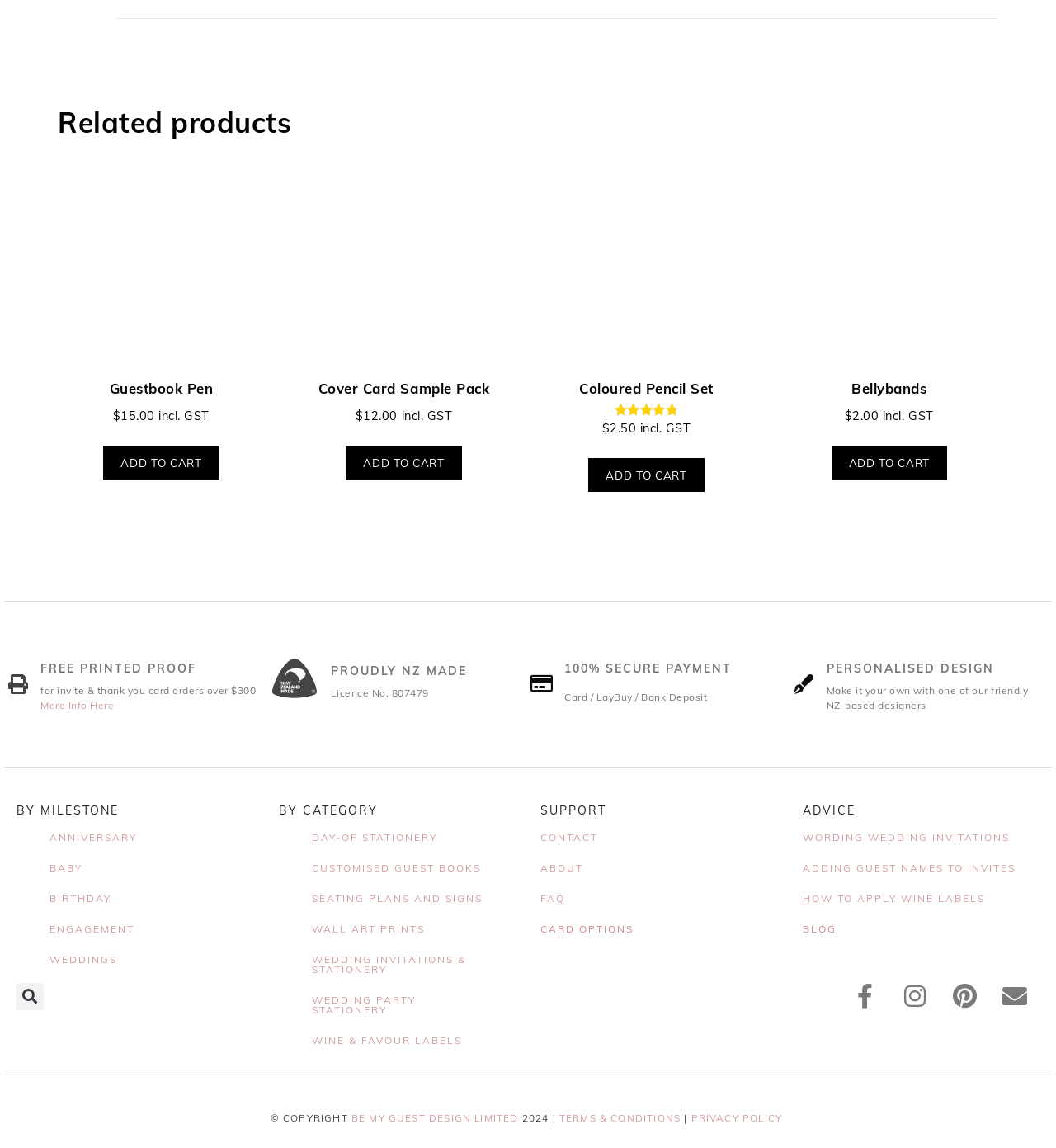Find the bounding box coordinates for the HTML element specified by: "WORDING WEDDING INVITATIONS".

[0.76, 0.724, 0.956, 0.734]